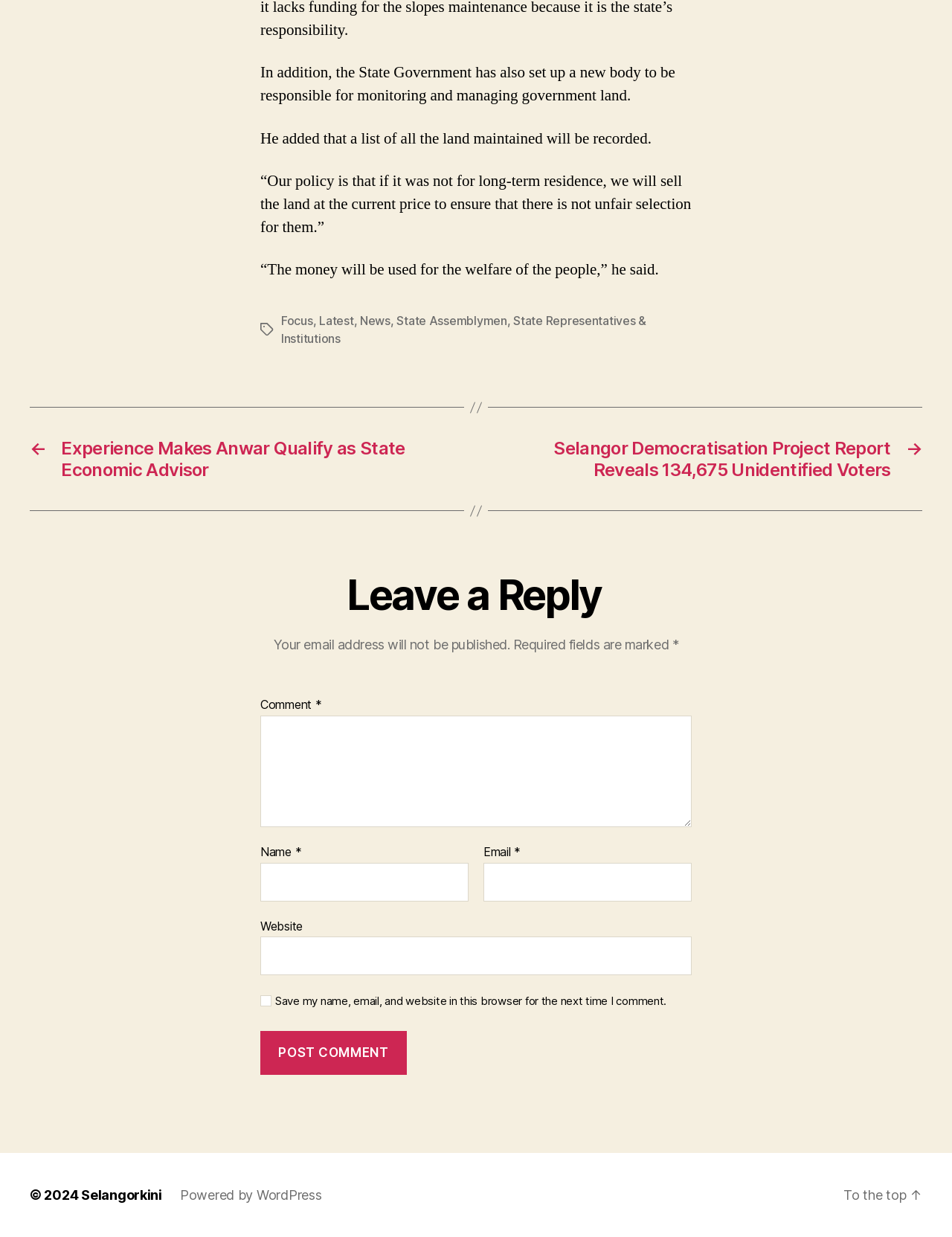How many links are there in the 'Post' navigation?
Based on the image, provide your answer in one word or phrase.

2